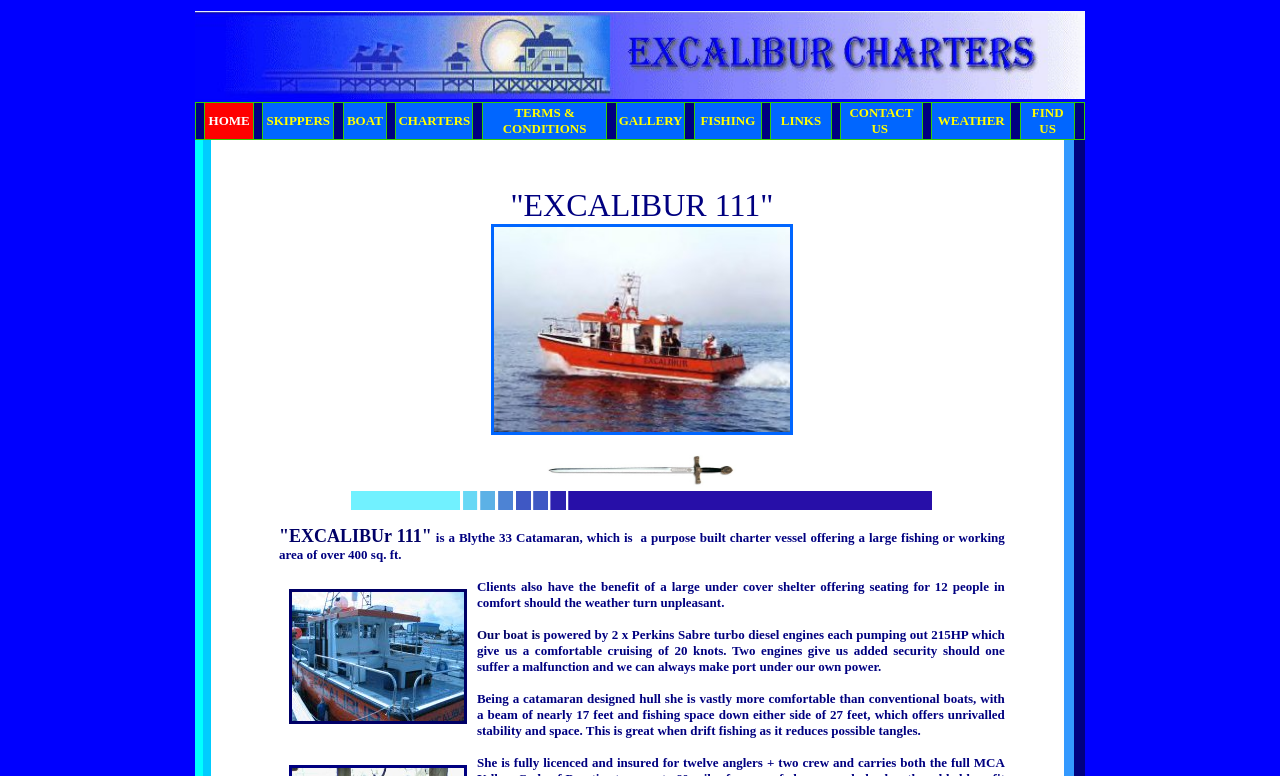Please locate the bounding box coordinates of the element that should be clicked to complete the given instruction: "Click BOAT".

[0.271, 0.143, 0.299, 0.165]